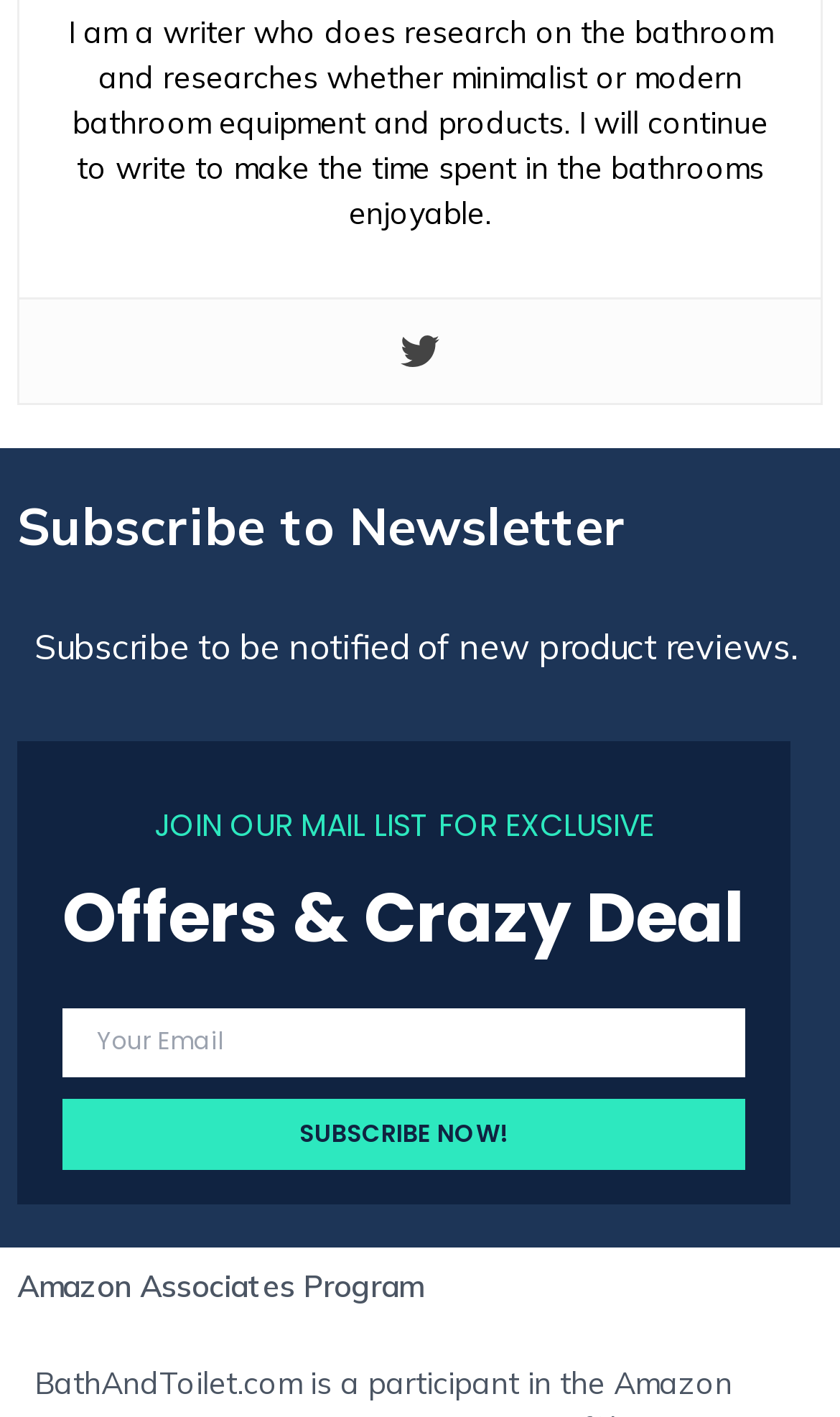Provide the bounding box coordinates for the UI element described in this sentence: "name="sfba-form-email" placeholder="Your Email"". The coordinates should be four float values between 0 and 1, i.e., [left, top, right, bottom].

[0.074, 0.711, 0.887, 0.76]